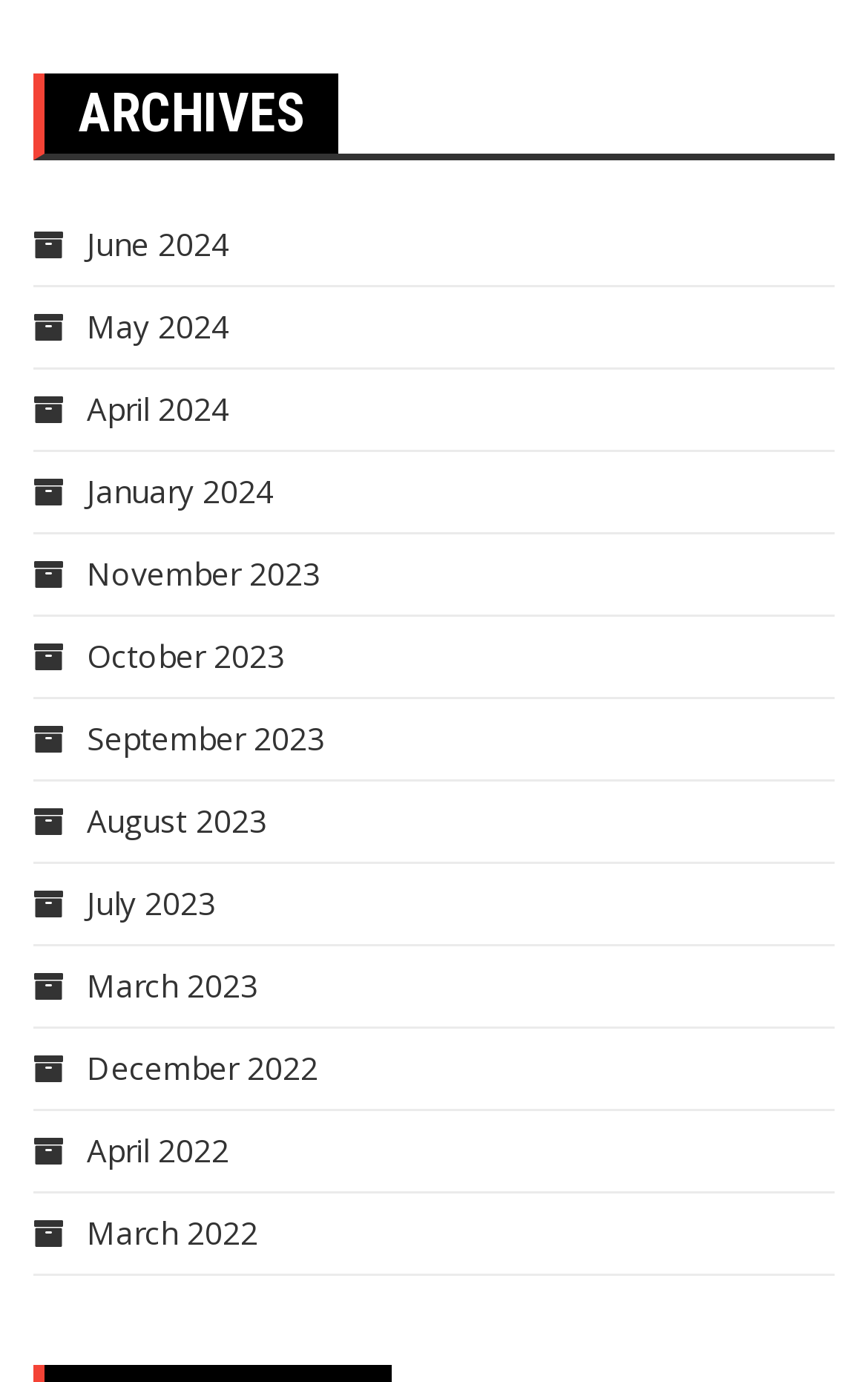Can you pinpoint the bounding box coordinates for the clickable element required for this instruction: "View archives for May 2024"? The coordinates should be four float numbers between 0 and 1, i.e., [left, top, right, bottom].

[0.038, 0.221, 0.264, 0.251]